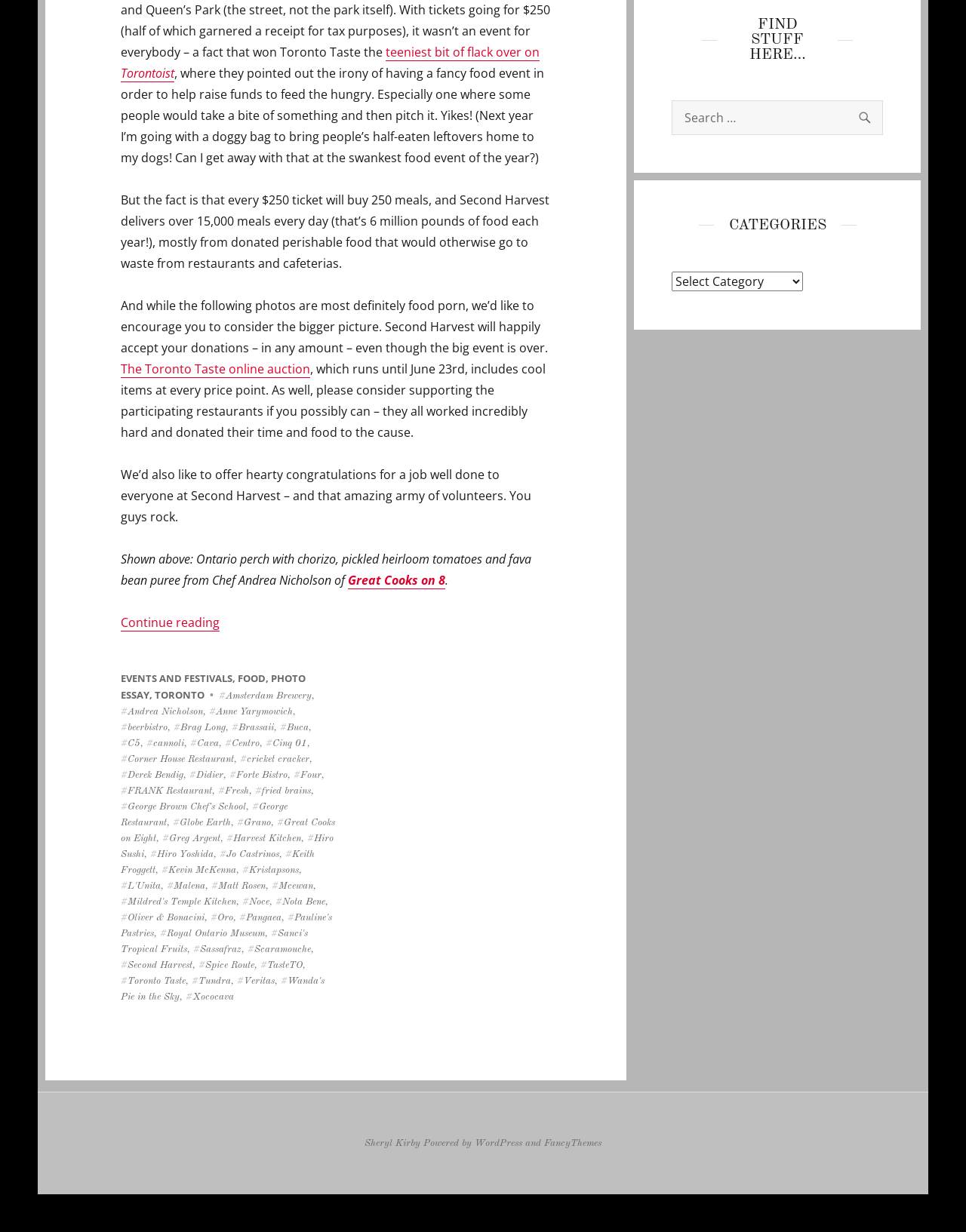Identify the bounding box coordinates of the part that should be clicked to carry out this instruction: "View the photos of the event".

[0.125, 0.447, 0.55, 0.477]